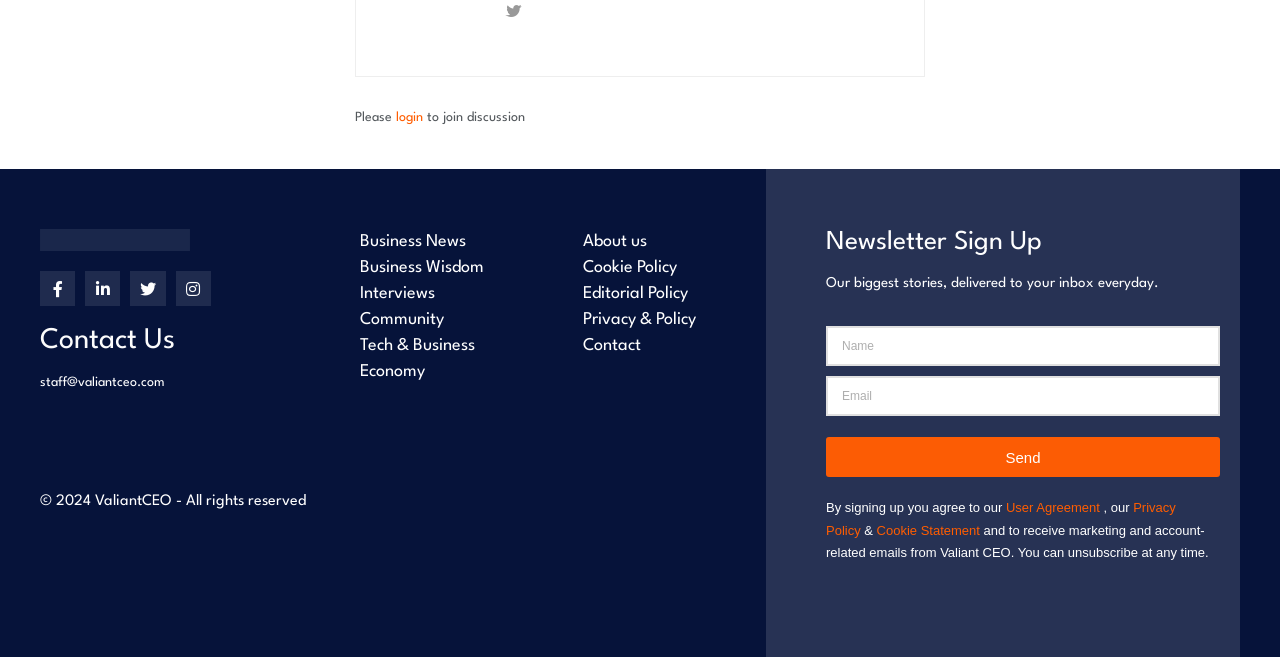Determine the bounding box coordinates for the UI element with the following description: "(310) 285-1516". The coordinates should be four float numbers between 0 and 1, represented as [left, top, right, bottom].

None